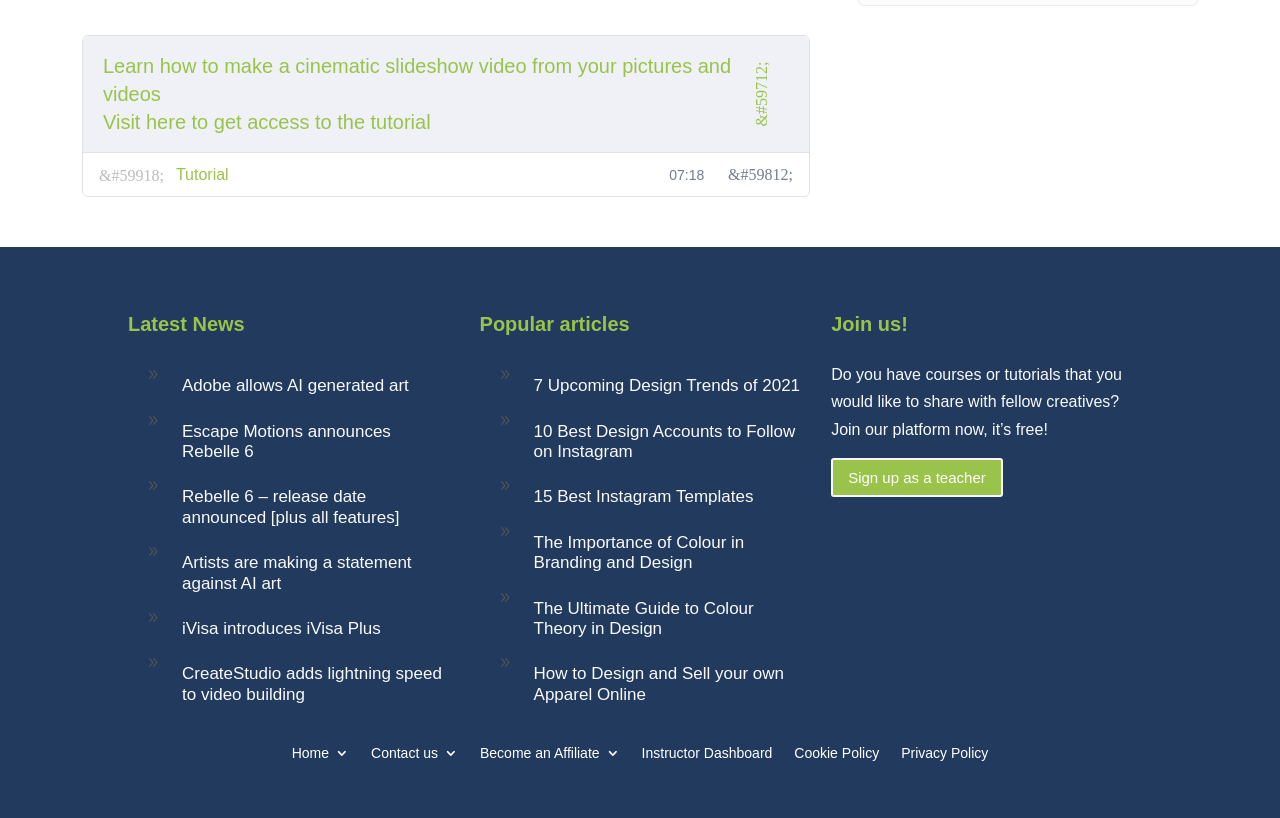Determine the bounding box of the UI element mentioned here: "Contact us". The coordinates must be in the format [left, top, right, bottom] with values ranging from 0 to 1.

[0.29, 0.902, 0.358, 0.929]